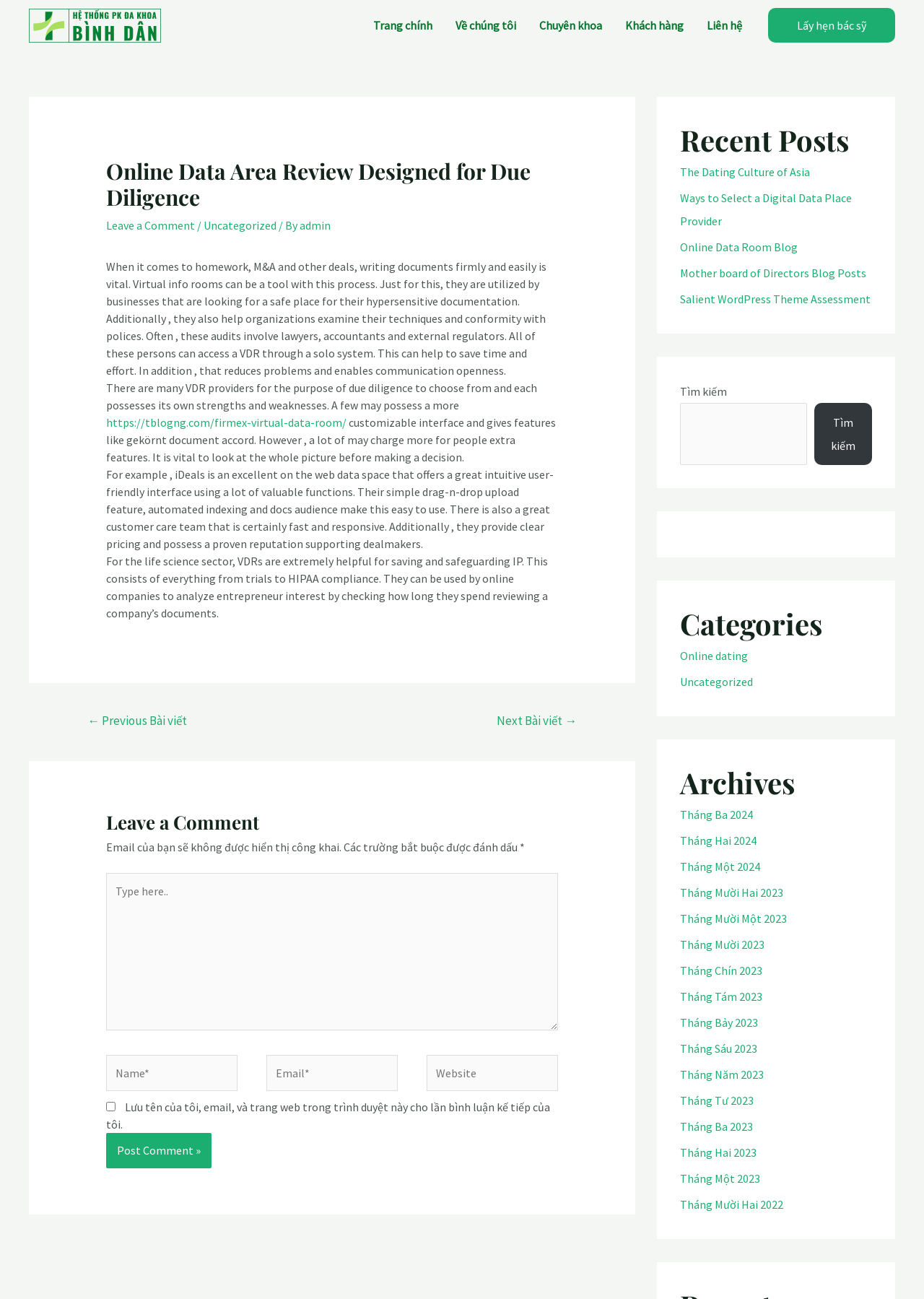Identify the bounding box of the UI component described as: "admin".

[0.324, 0.168, 0.358, 0.179]